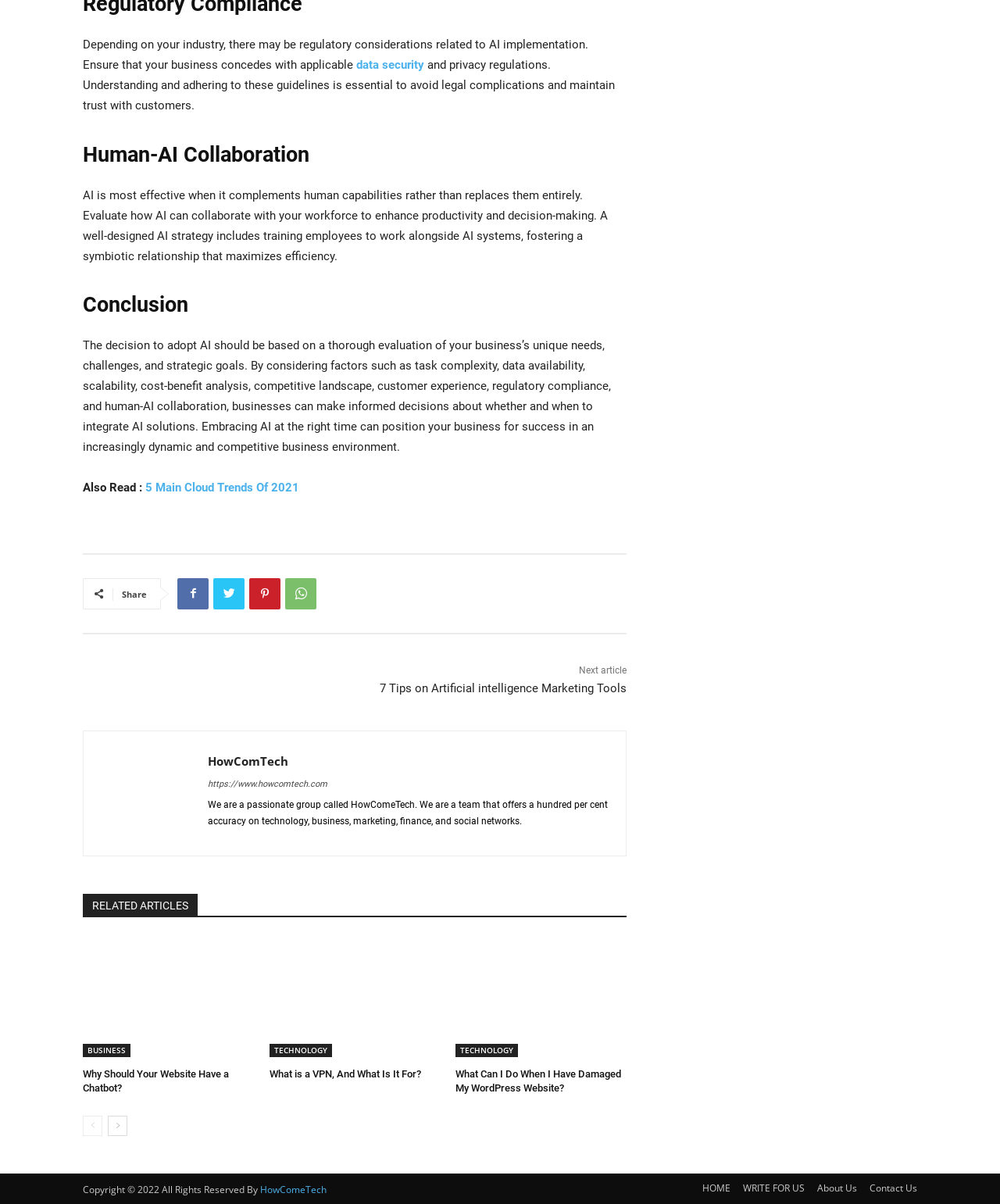Find the bounding box coordinates of the element's region that should be clicked in order to follow the given instruction: "Read the next article". The coordinates should consist of four float numbers between 0 and 1, i.e., [left, top, right, bottom].

[0.579, 0.552, 0.627, 0.561]